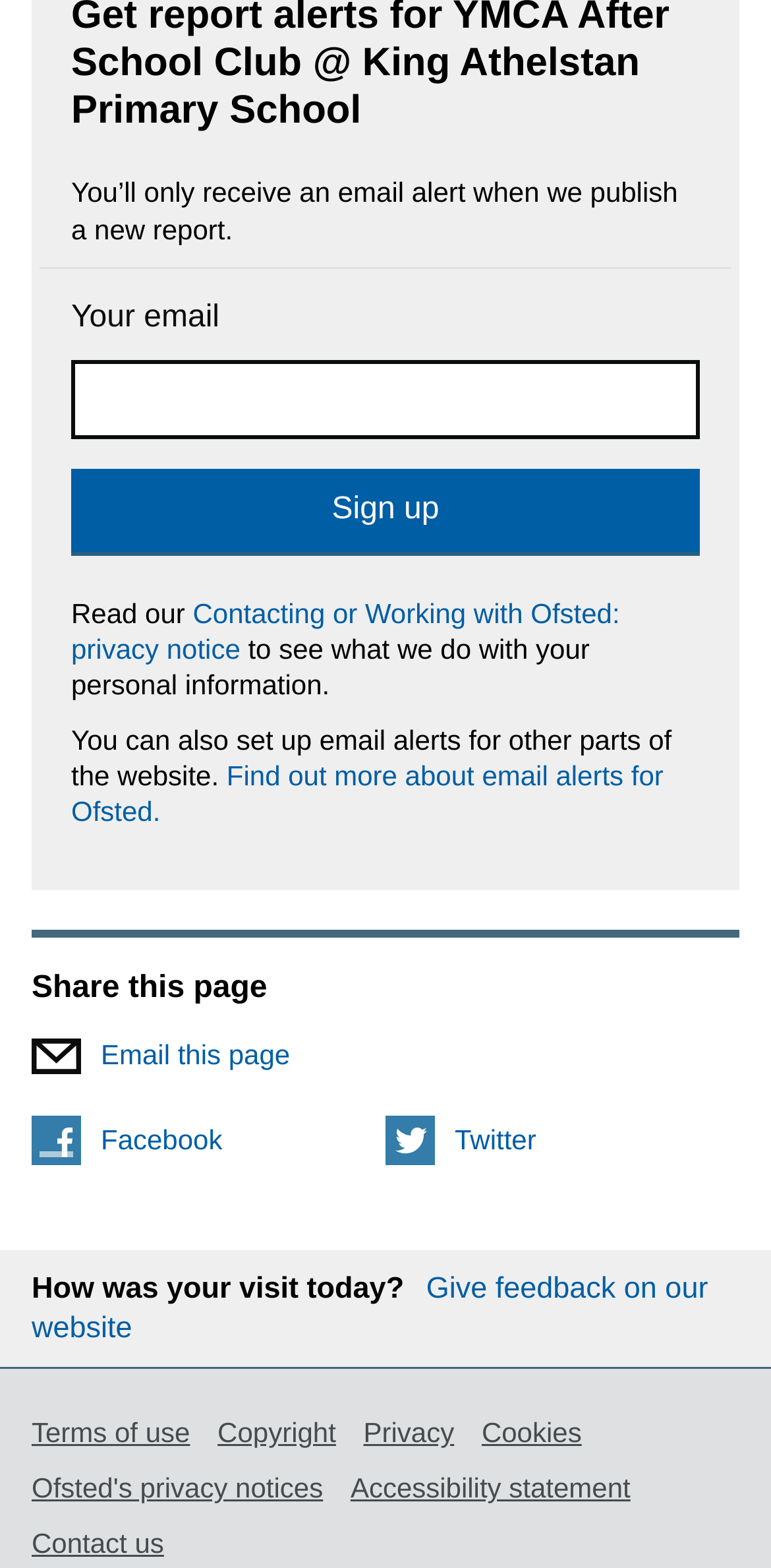Please examine the image and answer the question with a detailed explanation:
What can be set up for other parts of the website?

According to the static text 'You can also set up email alerts for other parts of the website.', it is possible to set up email alerts for other sections of the website, in addition to the current report notifications.